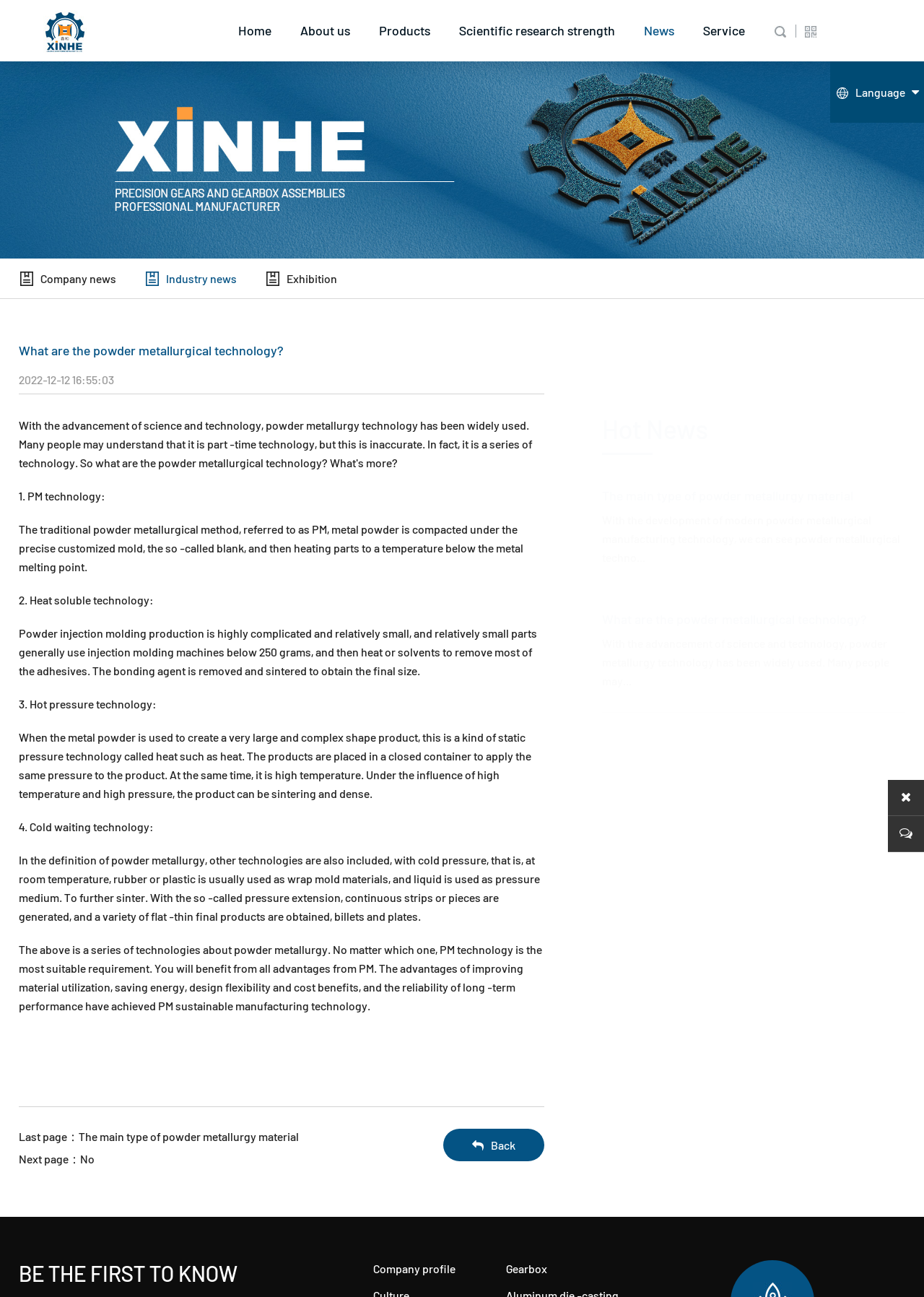How many types of powder metallurgy technology are described?
Refer to the image and answer the question using a single word or phrase.

4